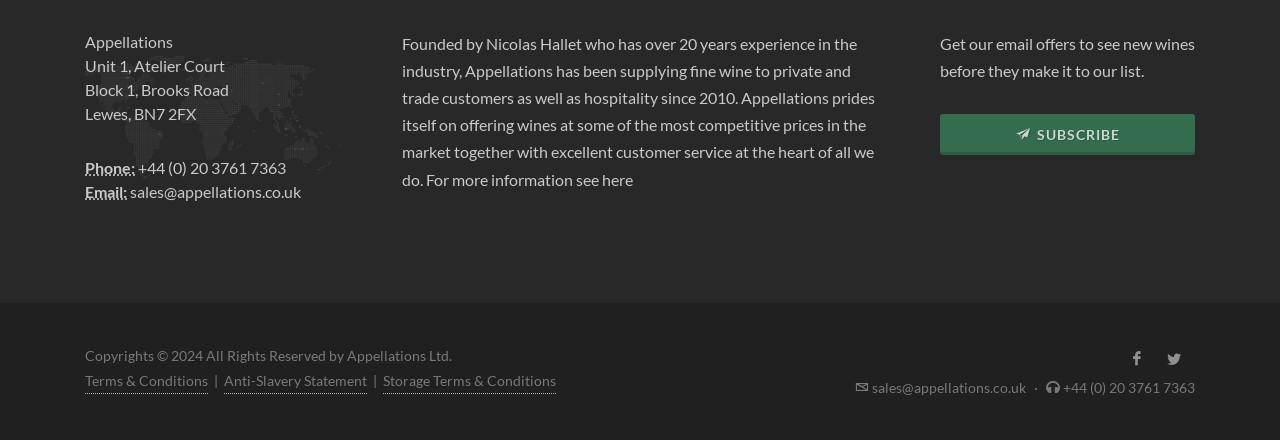Using the provided element description "Anti-Slavery Statement", determine the bounding box coordinates of the UI element.

[0.175, 0.836, 0.287, 0.896]